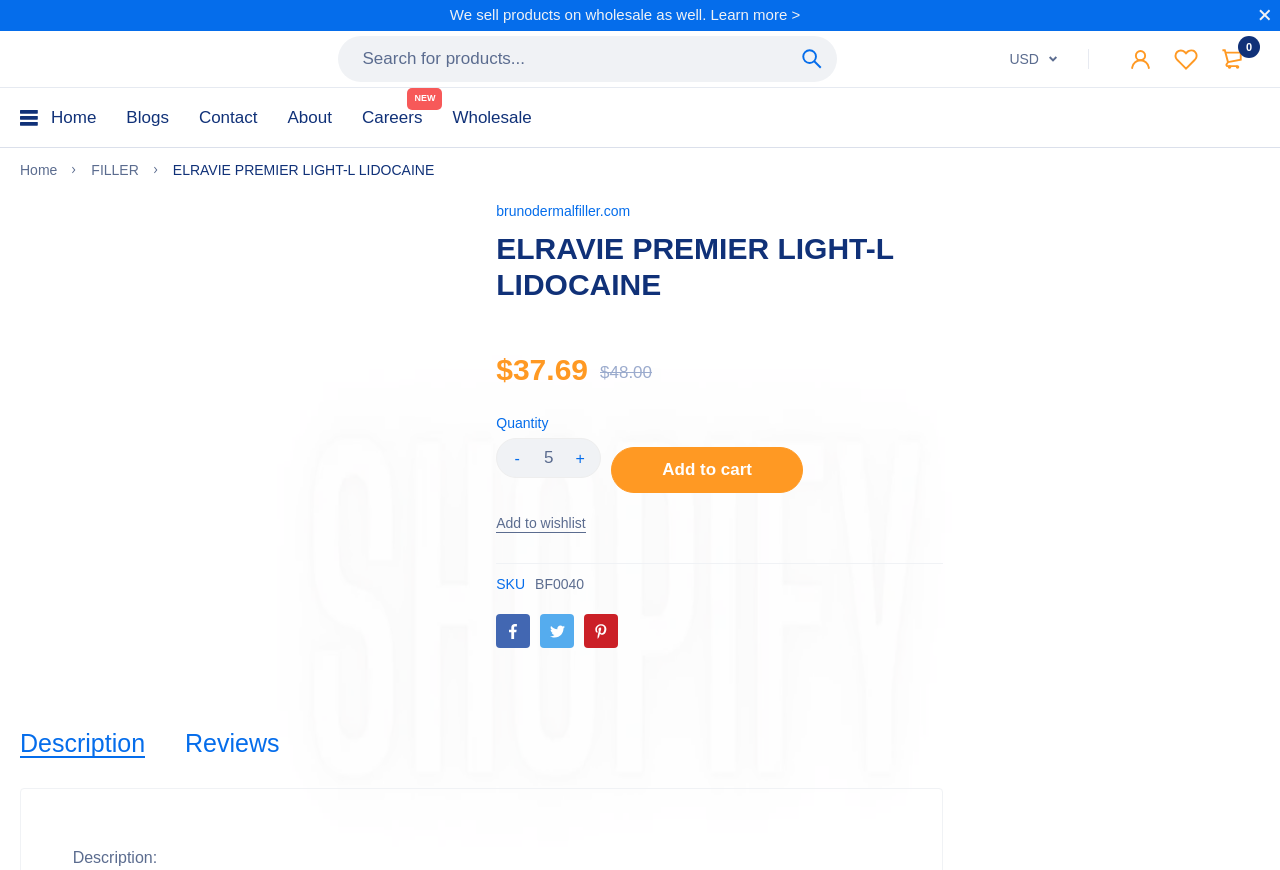What social media platform is represented by the third icon?
Could you answer the question with a detailed and thorough explanation?

I found the social media platform represented by the third icon by looking at the link elements on the webpage. The third icon is located near a link element that says 'Pinterest', suggesting that it represents the Pinterest social media platform. This is a common pattern in websites, where social media icons are used to link to a company's social media profiles.